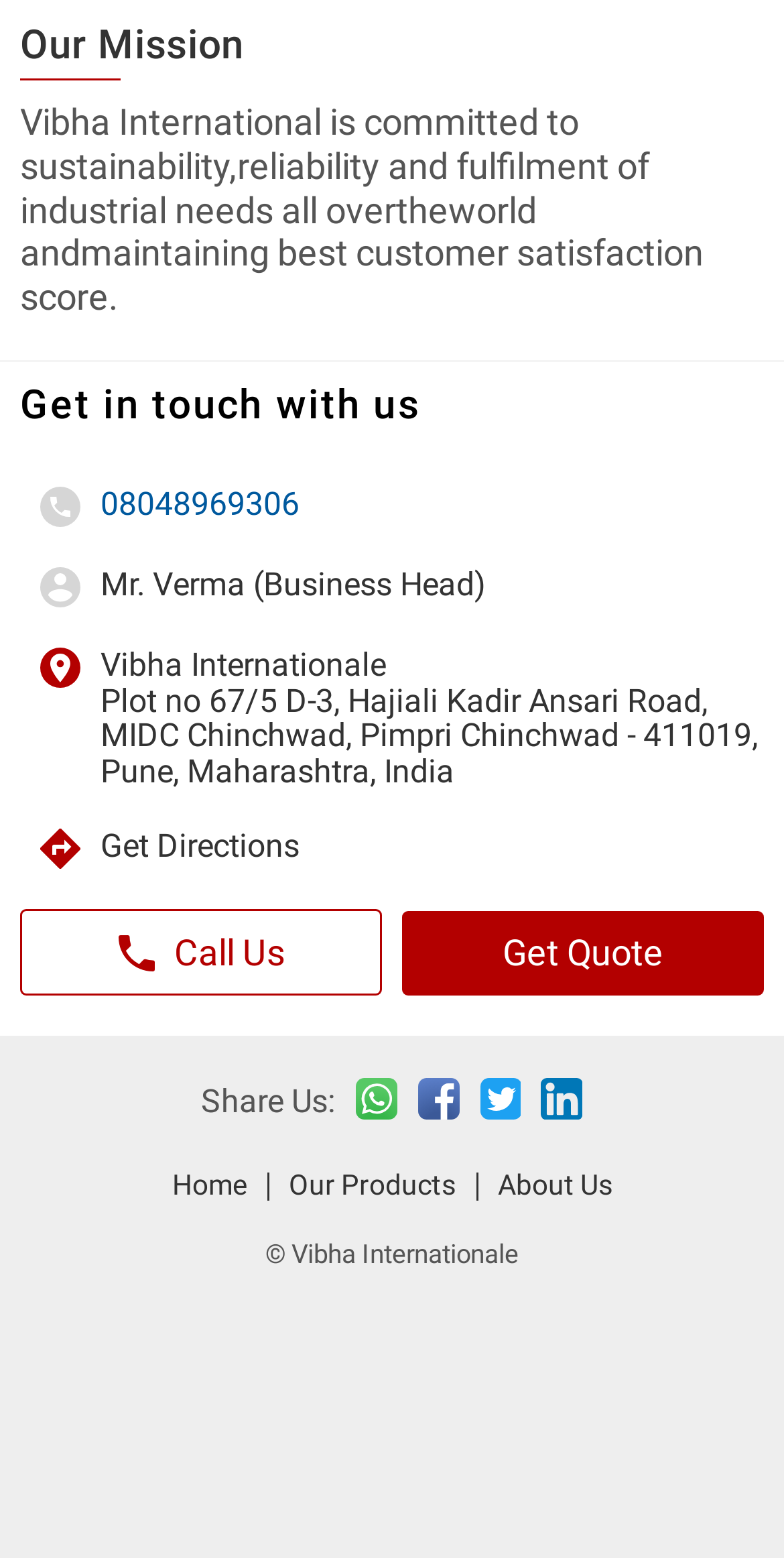Please find the bounding box coordinates of the element that needs to be clicked to perform the following instruction: "Check C-Trumpets - MH One". The bounding box coordinates should be four float numbers between 0 and 1, represented as [left, top, right, bottom].

None